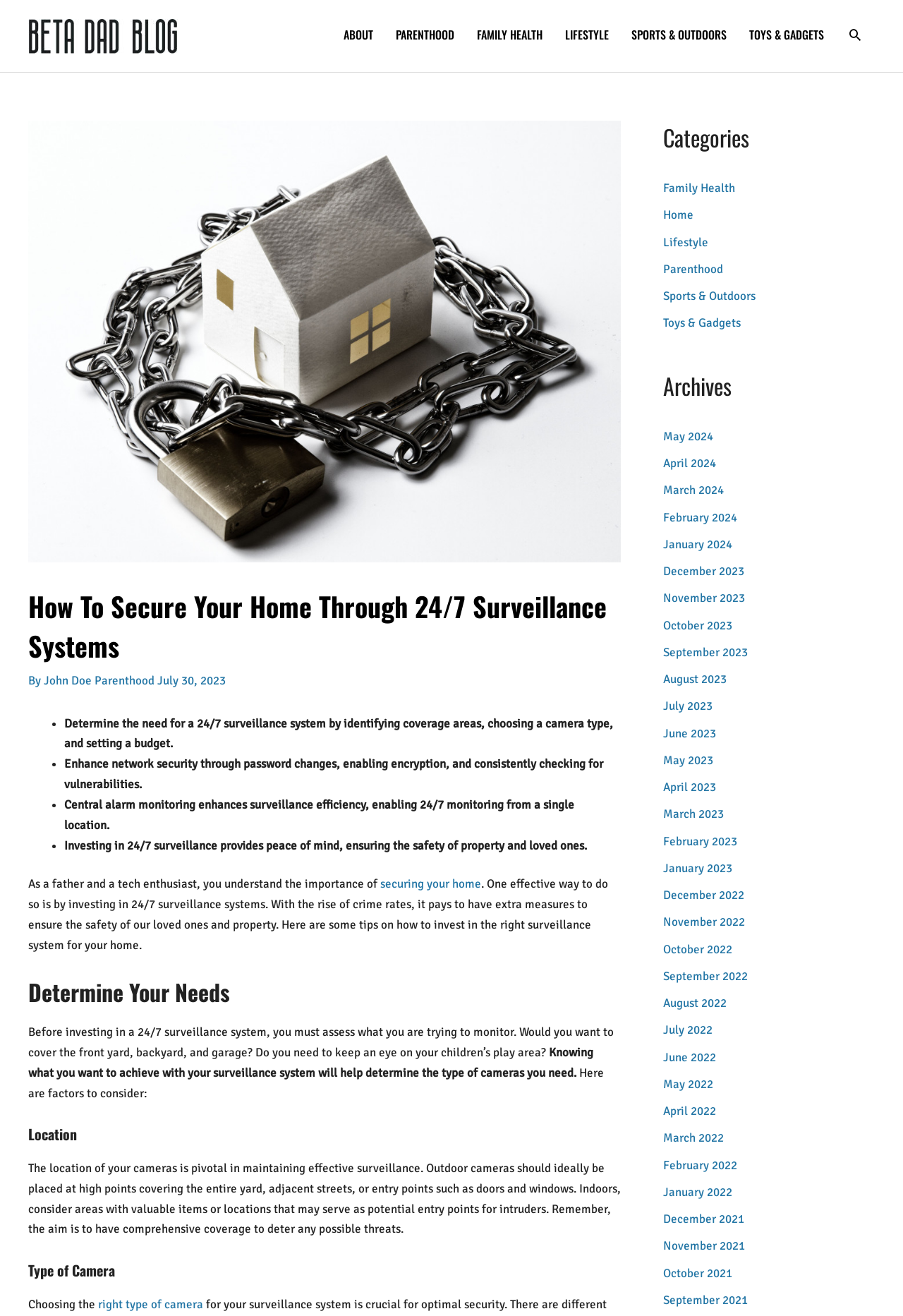What should be considered when choosing a camera type?
Please analyze the image and answer the question with as much detail as possible.

The article mentions that when choosing a camera type, factors to consider include the location of the camera, the type of camera, and the budget. This information can be found in the section 'Type of Camera'.